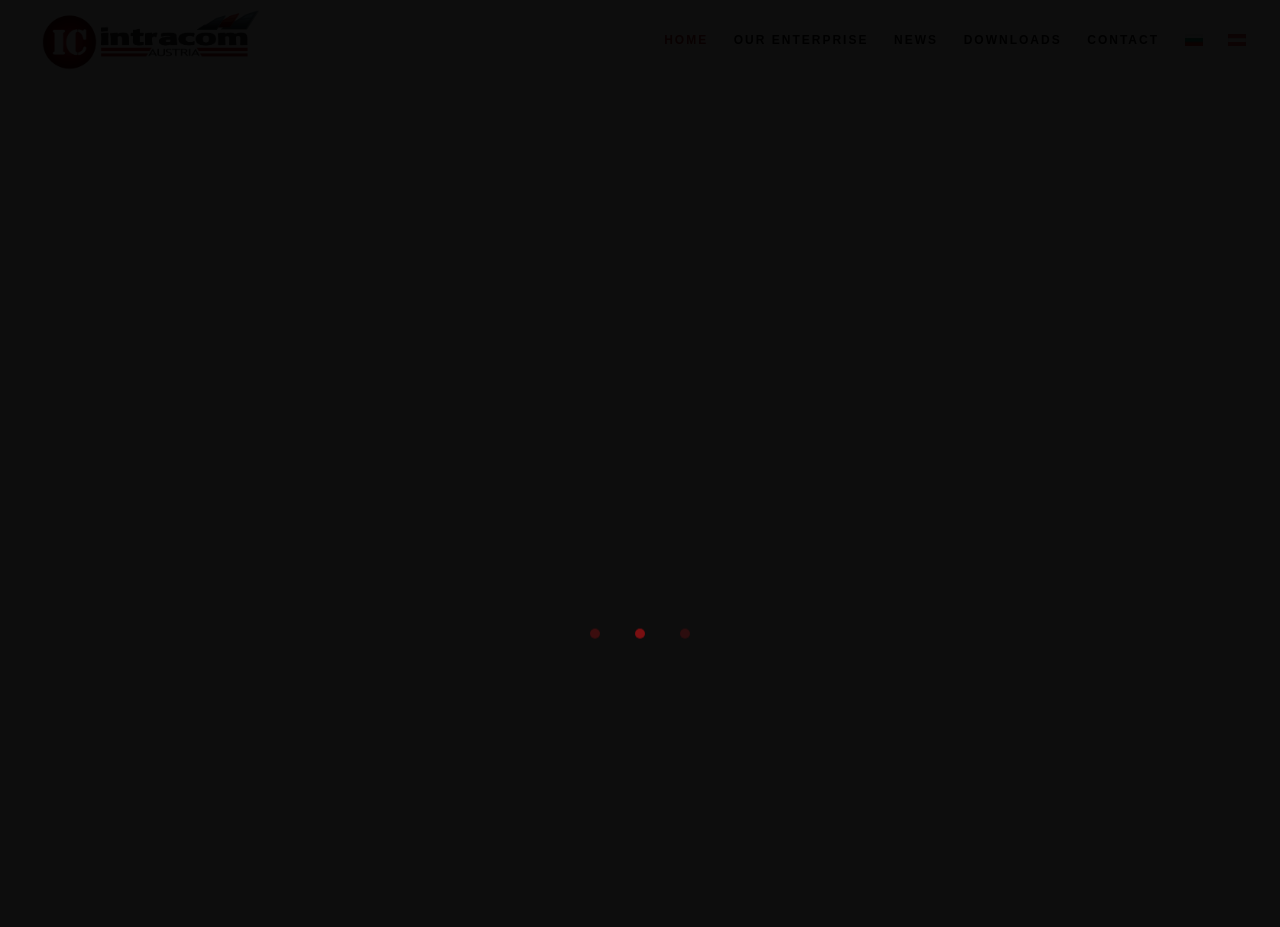Describe all the visual and textual components of the webpage comprehensively.

The webpage is the homepage of IC Intracom, featuring a navigation menu at the top with six links: an empty link, HOME, OUR ENTERPRISE, NEWS, DOWNLOADS, and CONTACT, aligned horizontally from left to right. 

To the right of the CONTACT link, there is a small flag icon, which is an image, followed by a link to a German version of the page, accompanied by a German flag icon. The flag icons are positioned slightly below the navigation links.

There is no prominent content or text on the page apart from the navigation links and the language option.